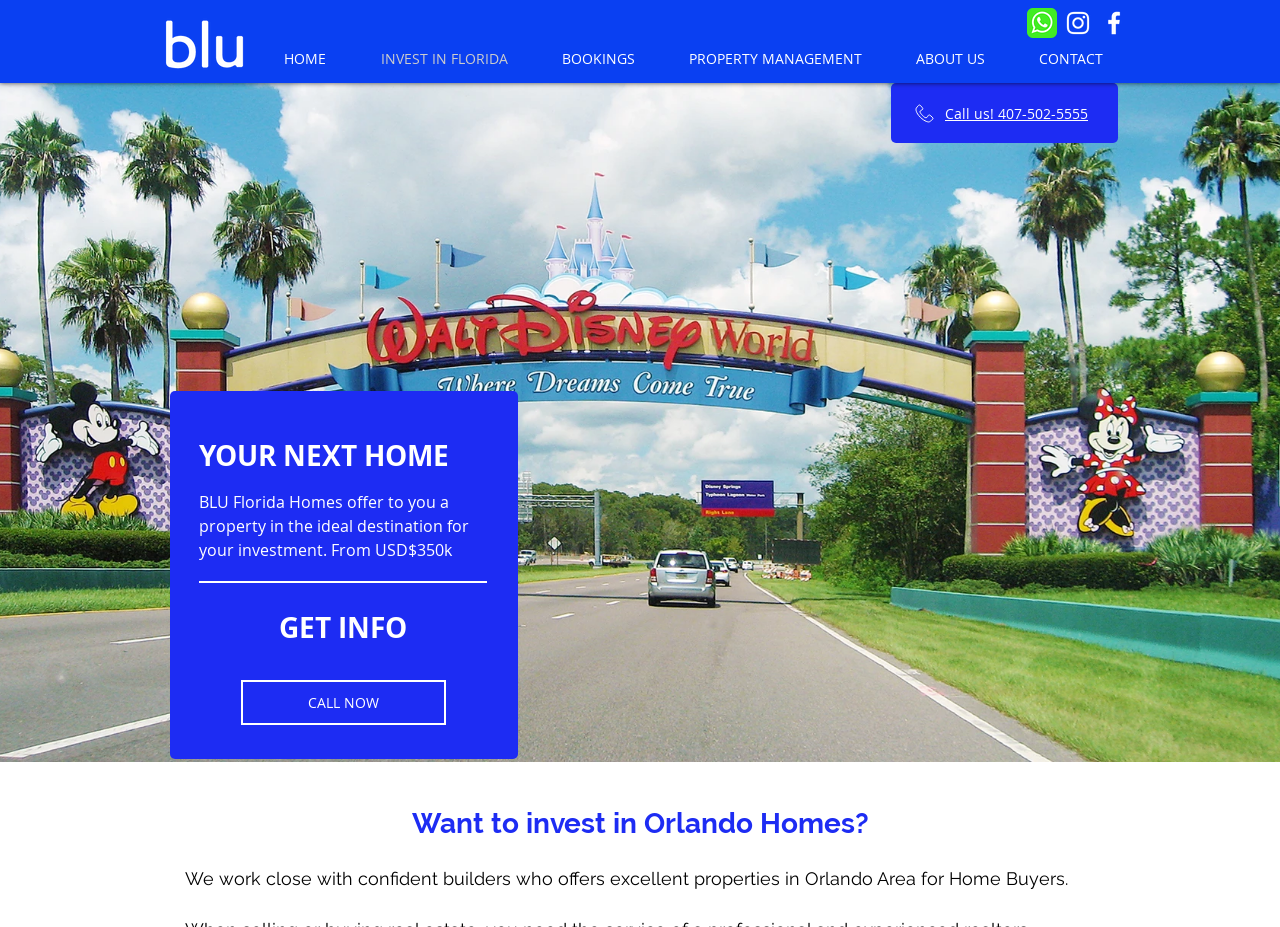What is the location of the properties?
Answer the question with just one word or phrase using the image.

Orlando Area